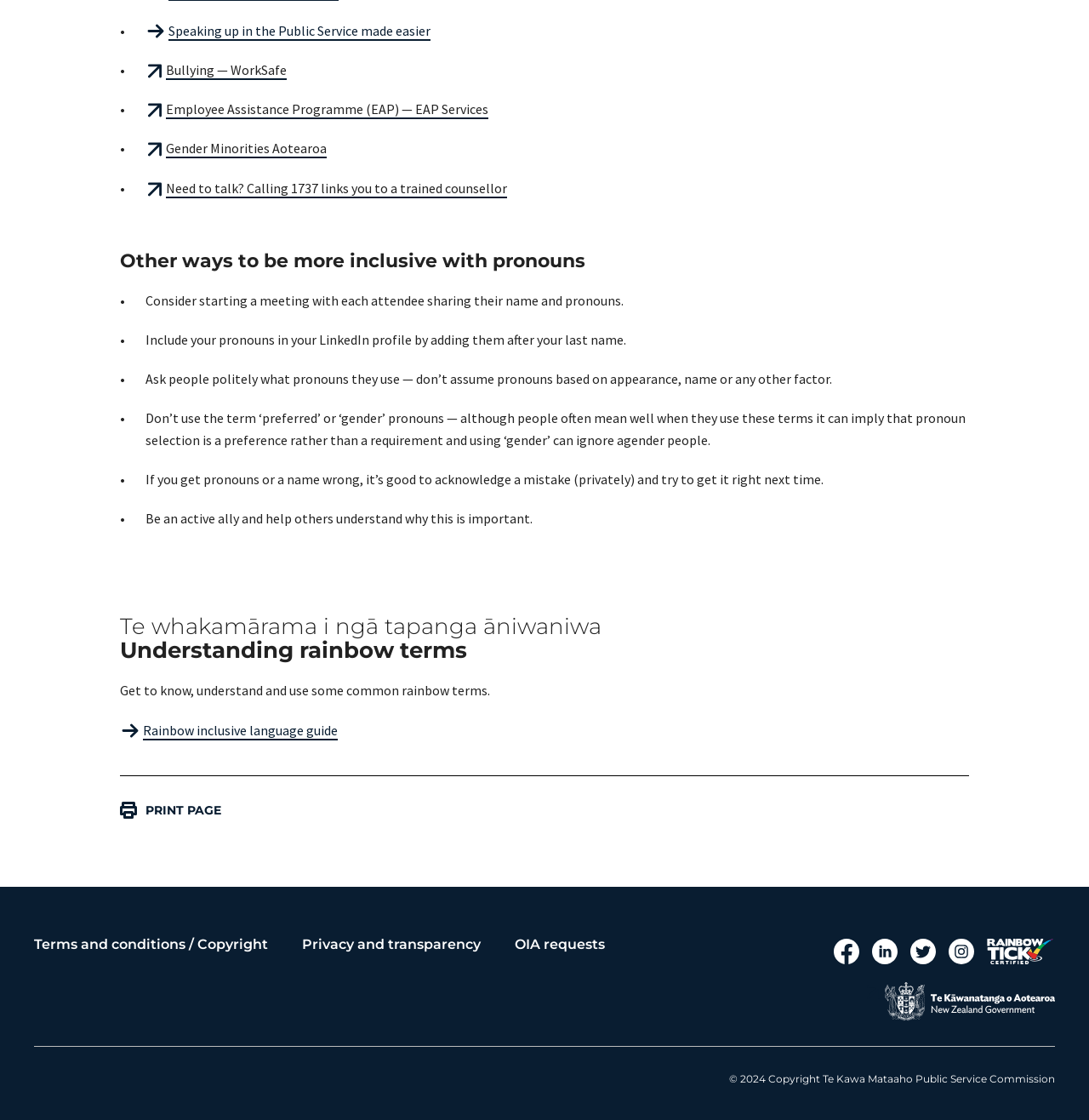Find the bounding box coordinates of the element I should click to carry out the following instruction: "Search for something".

None